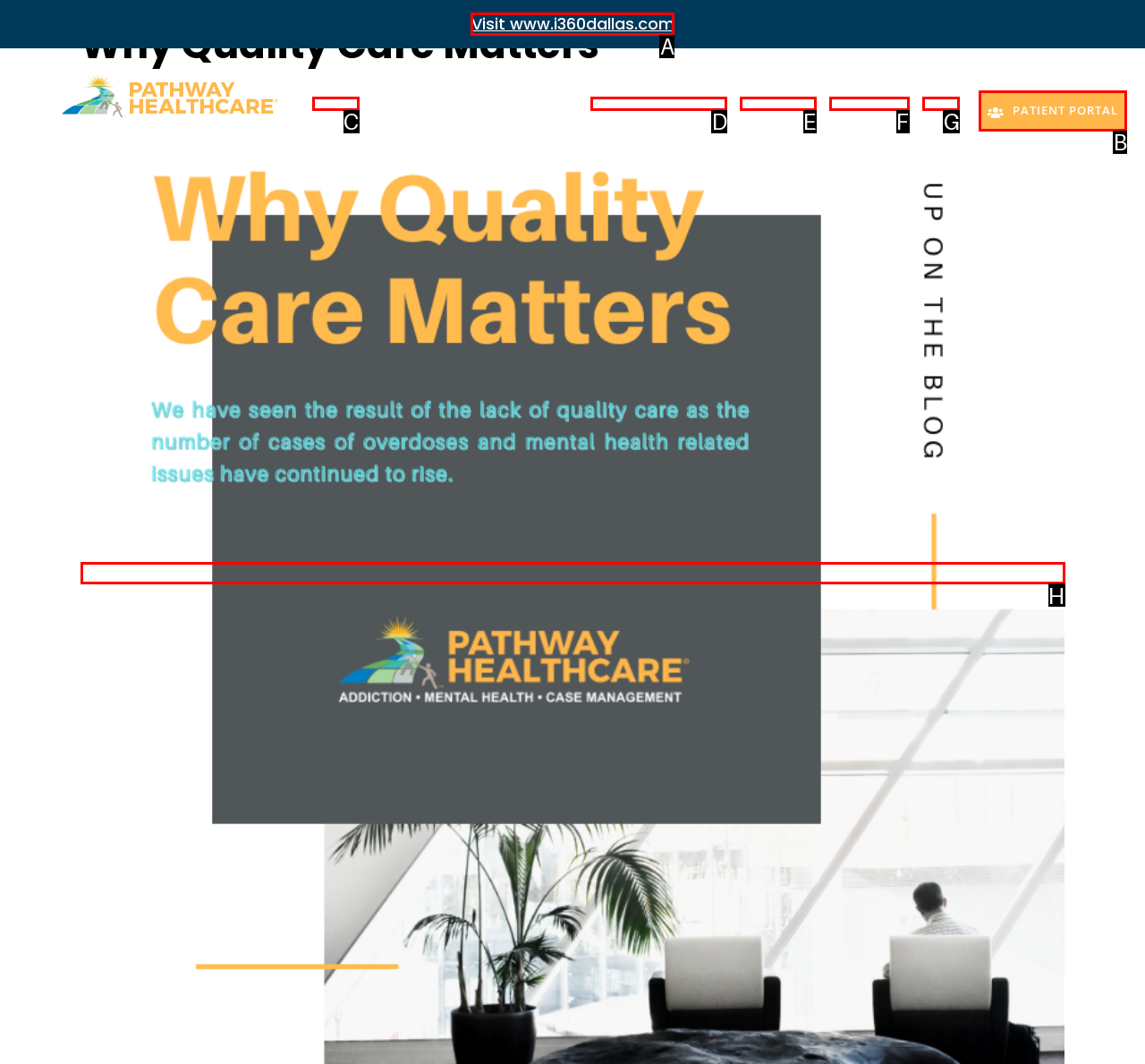Select the letter of the UI element that matches this task: visit i360dallas website
Provide the answer as the letter of the correct choice.

A